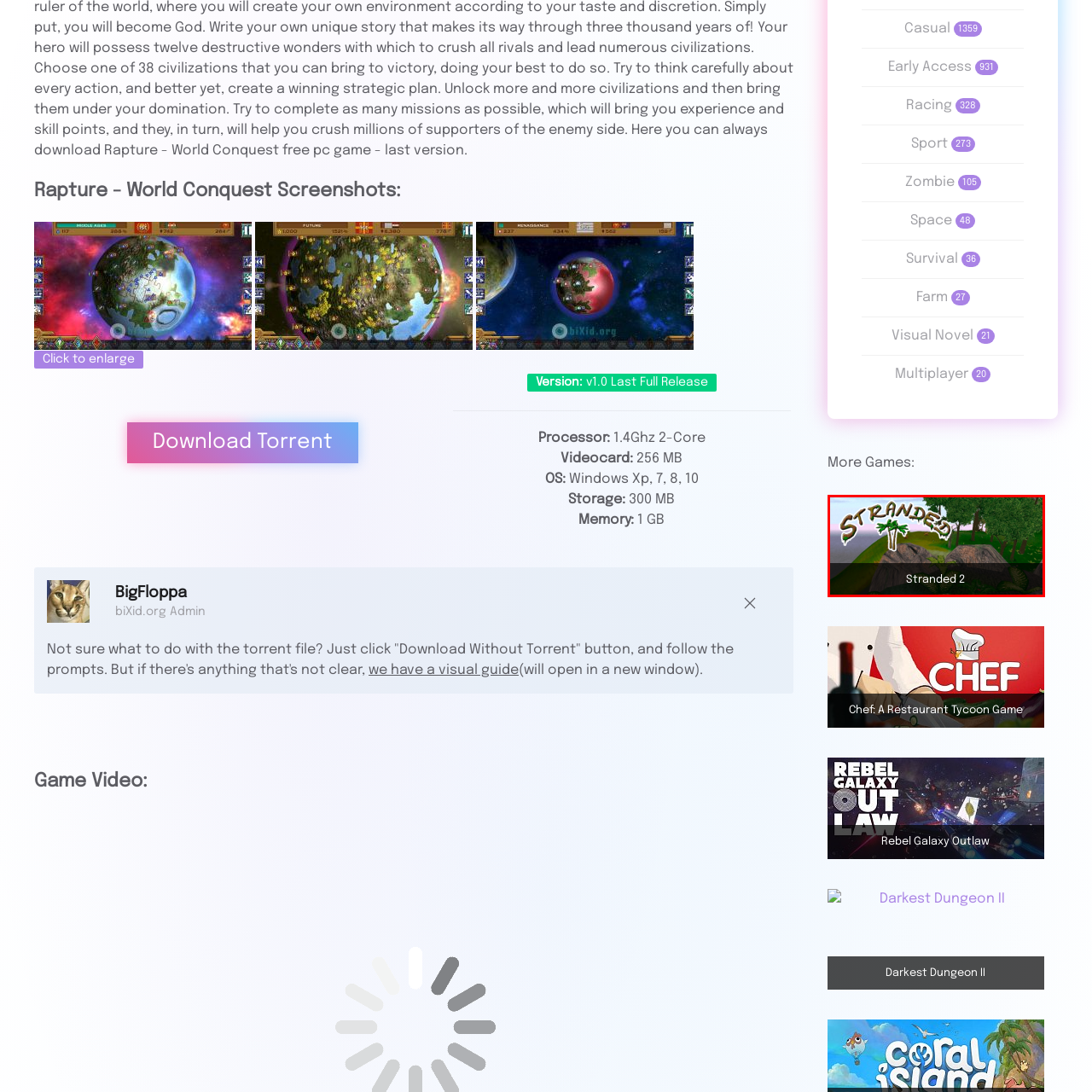What type of environment is depicted in the game? Please look at the image within the red bounding box and provide a one-word or short-phrase answer based on what you see.

Tropical